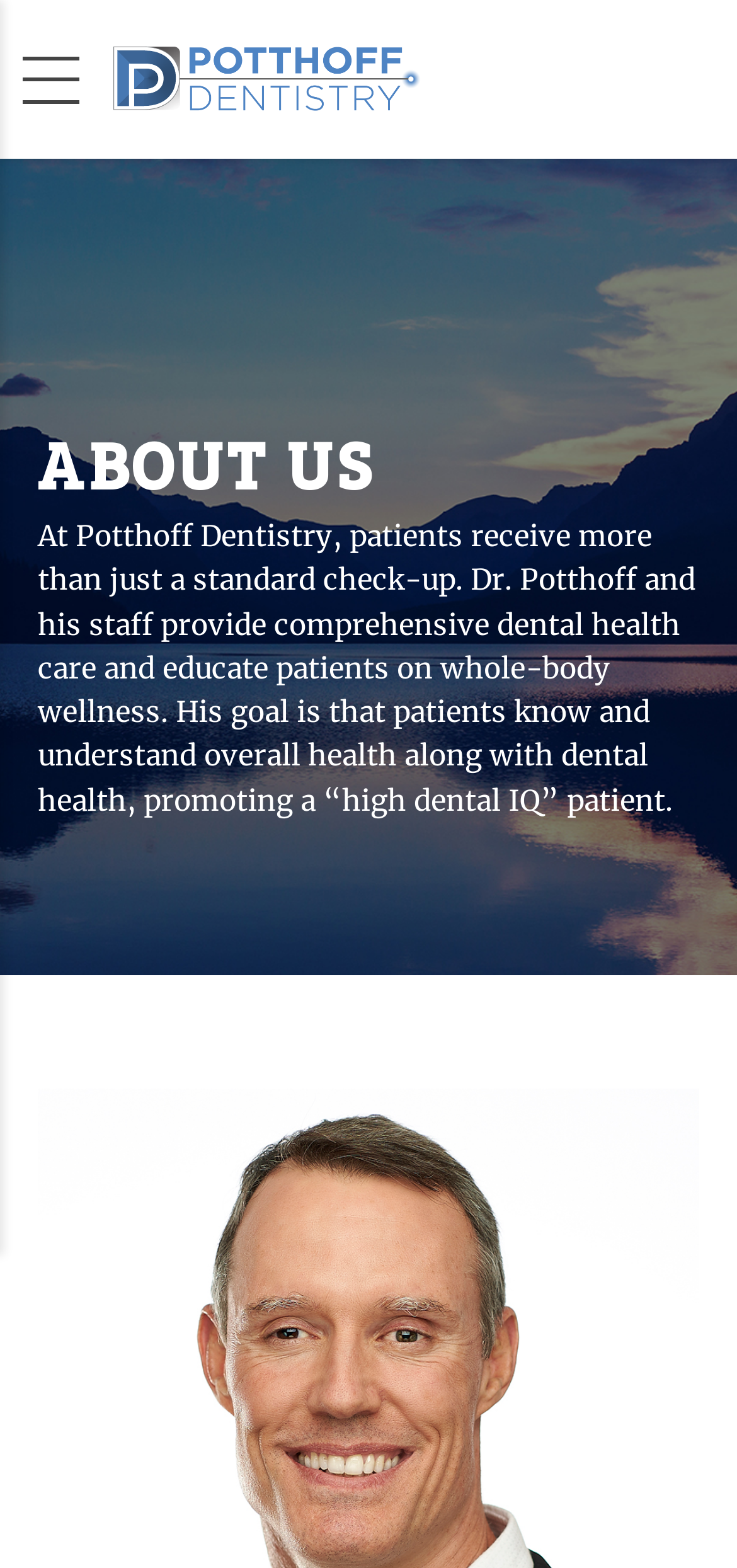Show the bounding box coordinates for the HTML element described as: "menu trigger".

[0.031, 0.036, 0.108, 0.066]